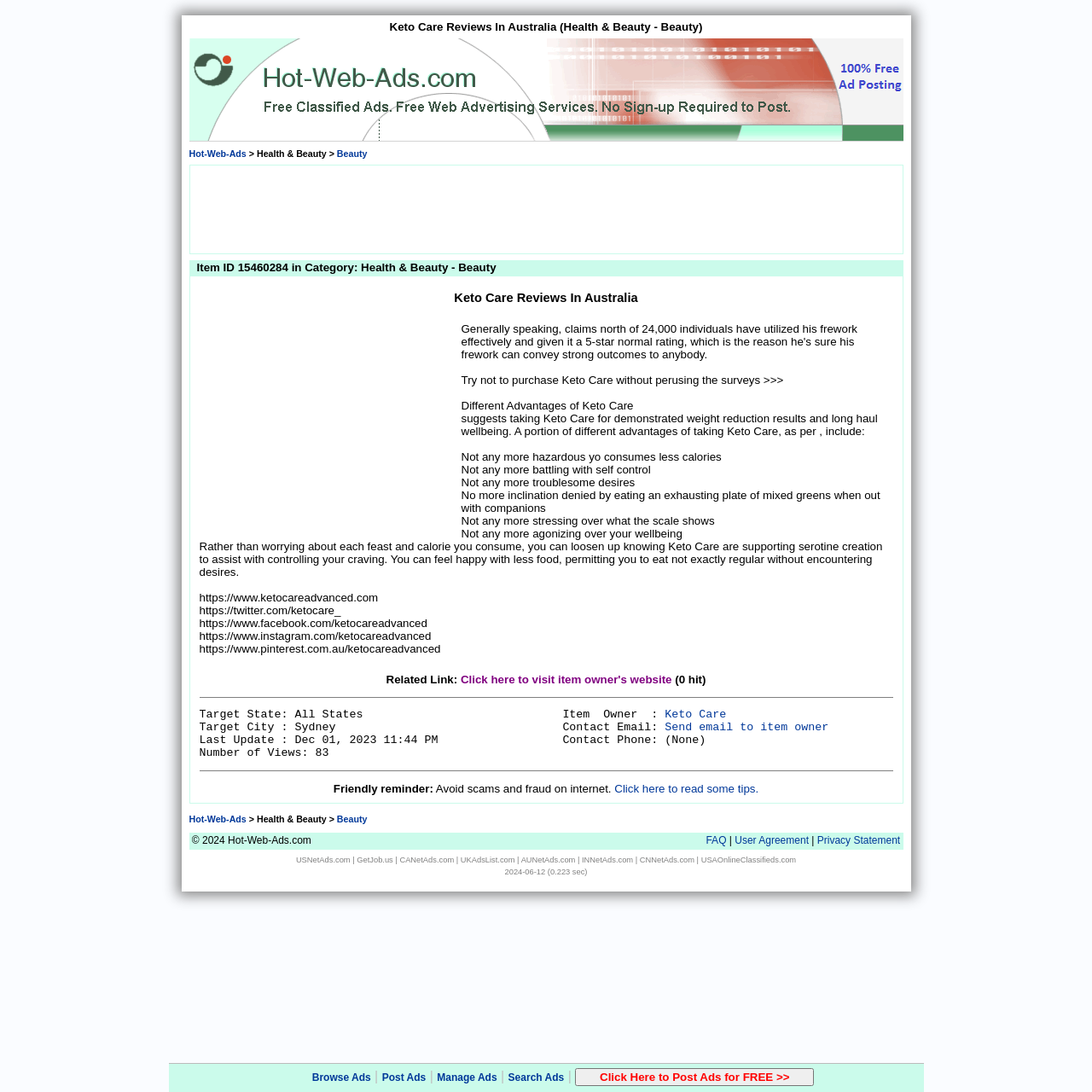Utilize the details in the image to give a detailed response to the question: What is the name of the product being reviewed?

The product being reviewed is Keto Care, which is mentioned in the heading 'Keto Care Reviews In Australia' and also in the text 'Keto Care Reviews In Australia'.